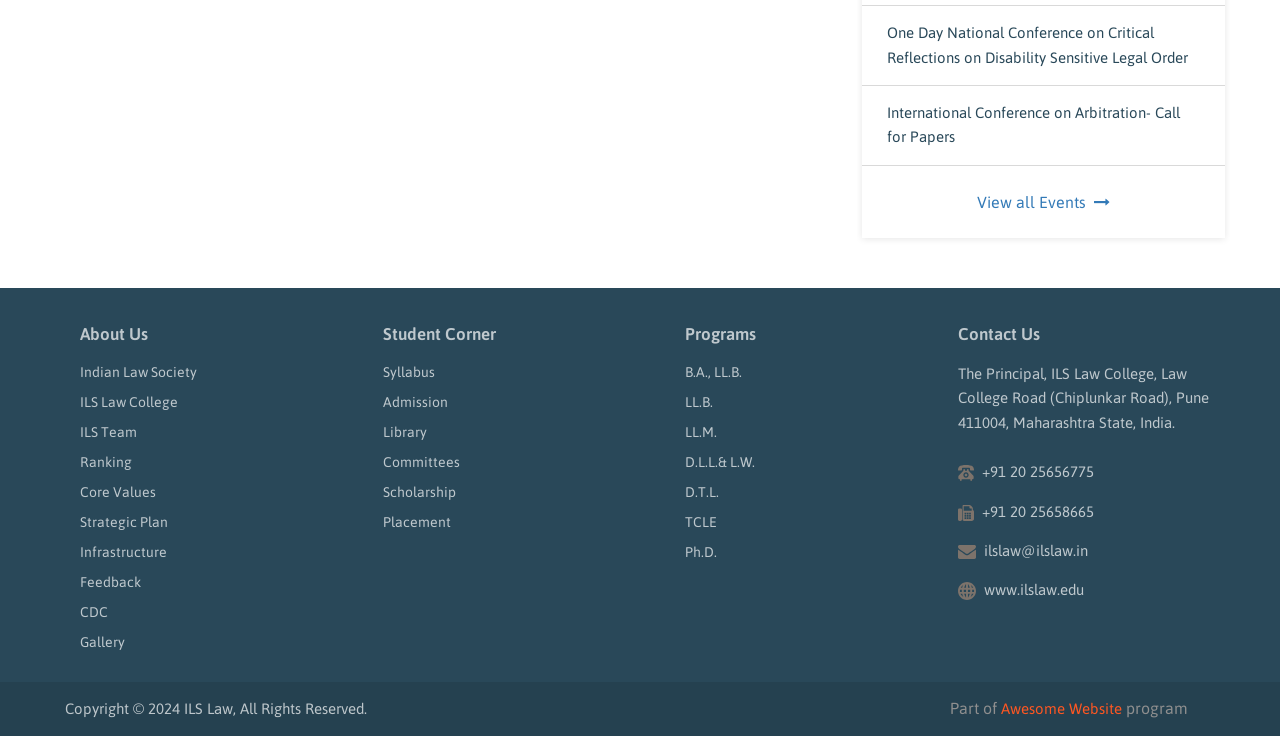What is the phone number of ILS Law College?
Please provide a single word or phrase in response based on the screenshot.

+91 20 25656775